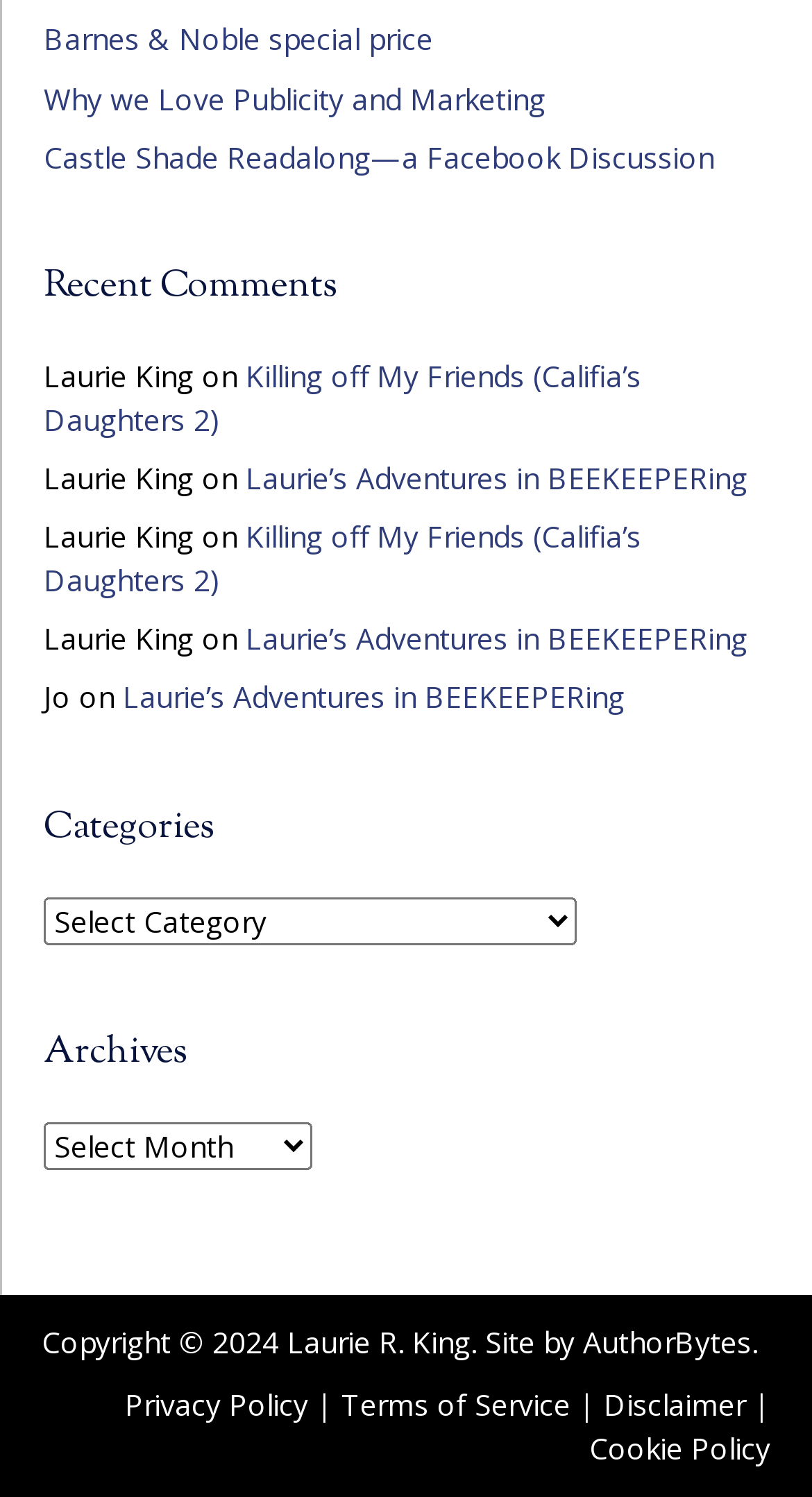How many archives are there?
Look at the webpage screenshot and answer the question with a detailed explanation.

I found a combobox labeled 'Archives' which suggests that there is only one archive, but the options within the archive are not explicitly listed.